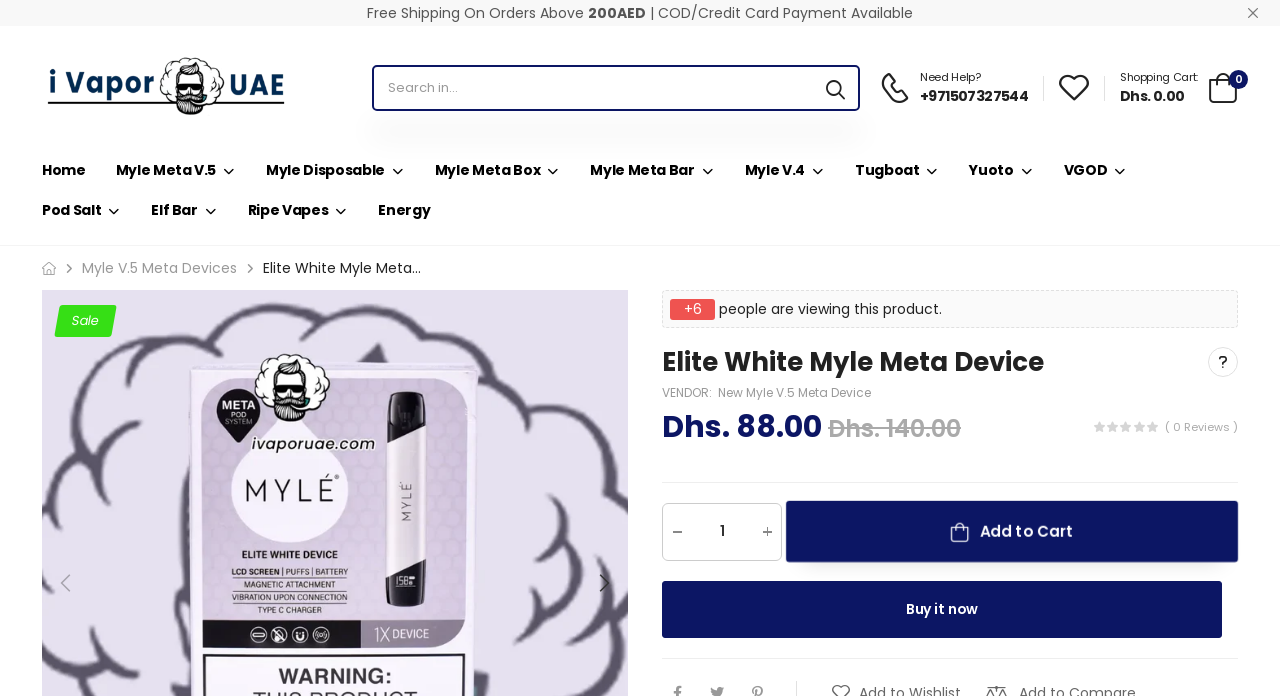What is the name of the vendor selling the Elite White Myle Meta Device?
Refer to the image and give a detailed answer to the query.

I found the name of the vendor selling the Elite White Myle Meta Device by looking at the product information section, where it says 'VENDOR: New Myle V.5 Meta Device'.